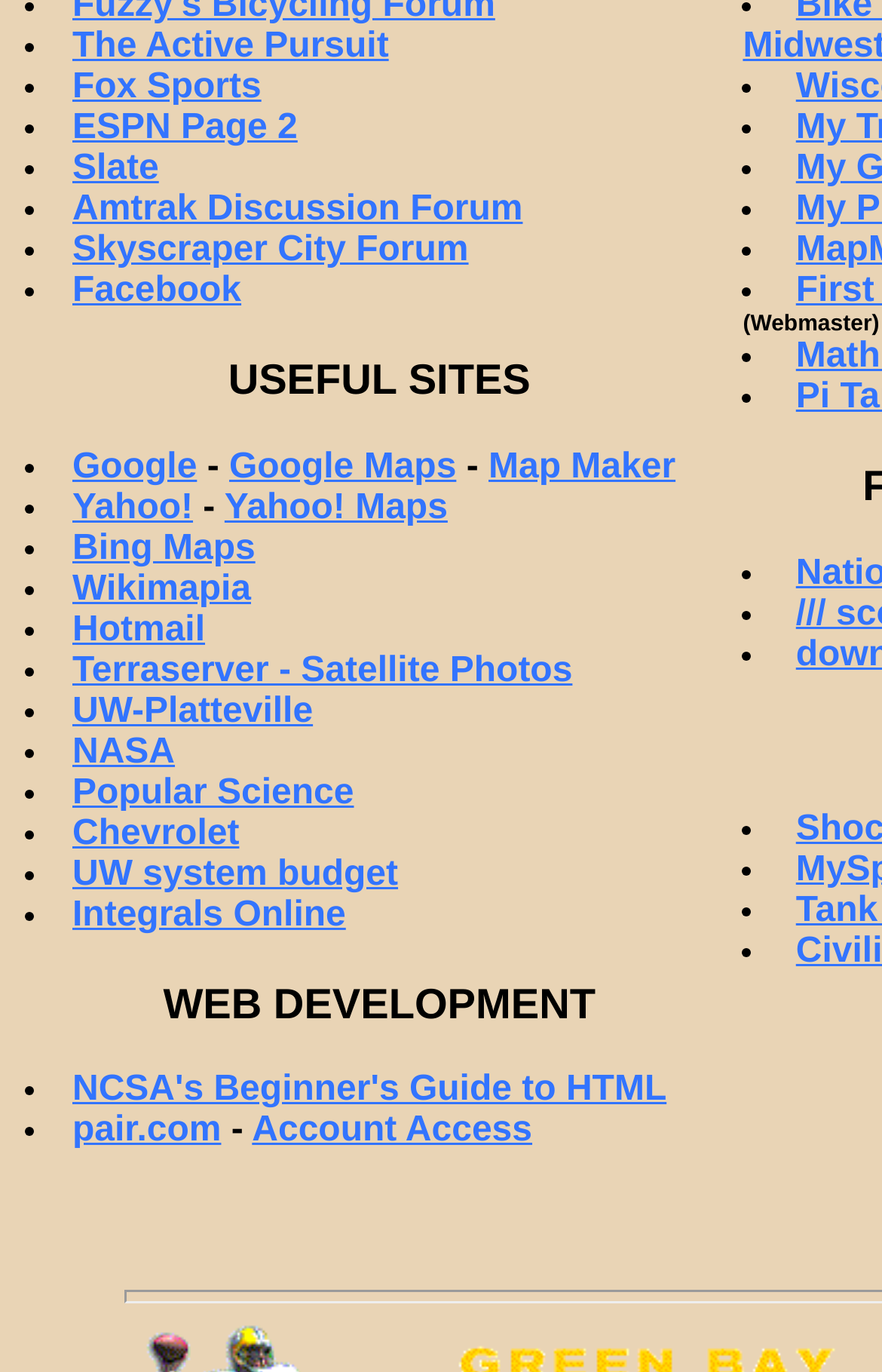Pinpoint the bounding box coordinates of the element you need to click to execute the following instruction: "view Account Access". The bounding box should be represented by four float numbers between 0 and 1, in the format [left, top, right, bottom].

[0.286, 0.81, 0.603, 0.838]